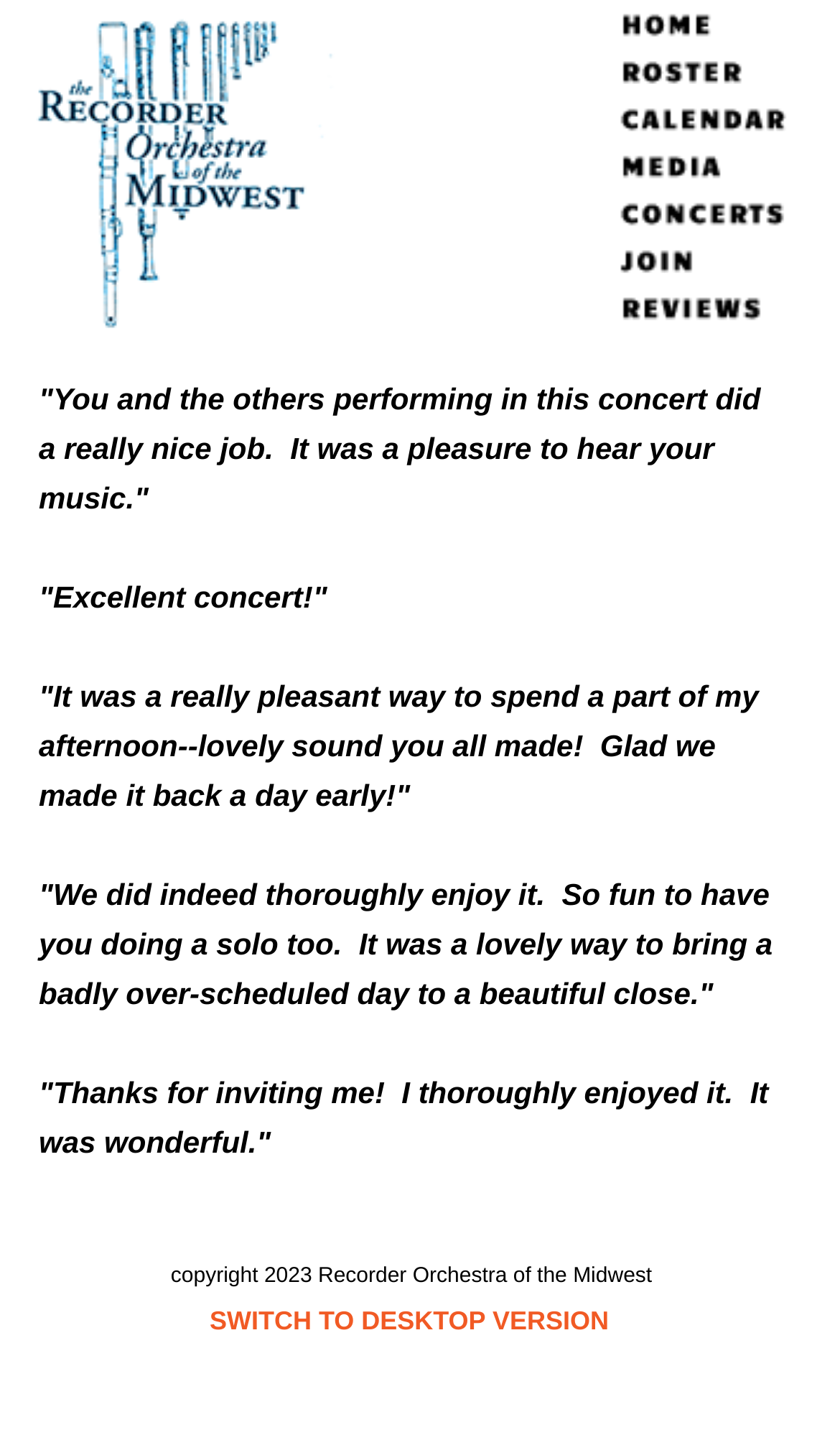Summarize the webpage in an elaborate manner.

This webpage is a review page, with a collection of positive comments about a concert. At the top right corner, there are five links, aligned horizontally, which may be navigation links or filters. 

Below these links, there are five paragraphs of text, each containing a review or comment about the concert. The reviews are placed vertically, one below the other, and occupy most of the page. The comments are praising the concert, with phrases such as "really nice job", "excellent concert", and "lovely sound". 

At the bottom of the page, there is a copyright notice, "copyright 2023 Recorder Orchestra of the Midwest", placed near the center. To the right of the copyright notice, there is a link "SWITCH TO DESKTOP VERSION", which may allow users to switch to a desktop version of the website.